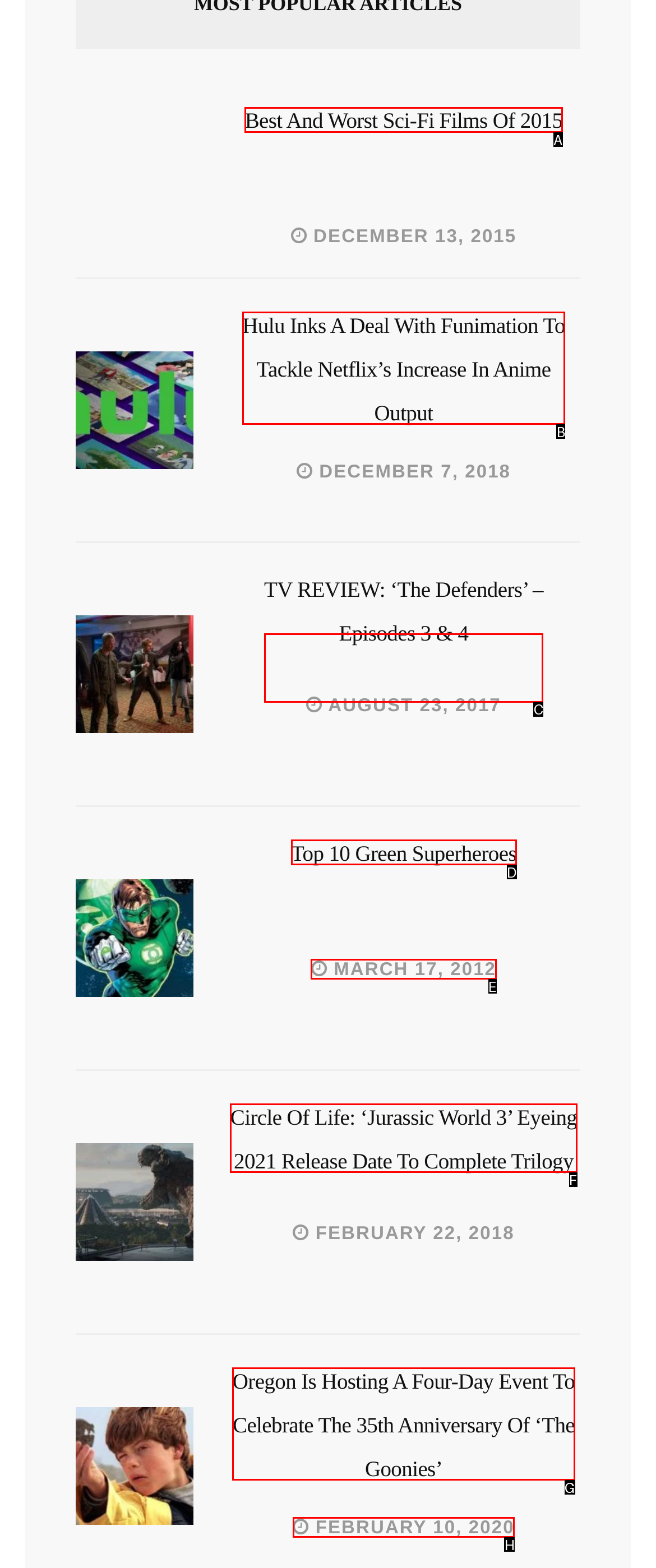Select the correct UI element to complete the task: Read the review of 'The Defenders' episodes 3 and 4
Please provide the letter of the chosen option.

C